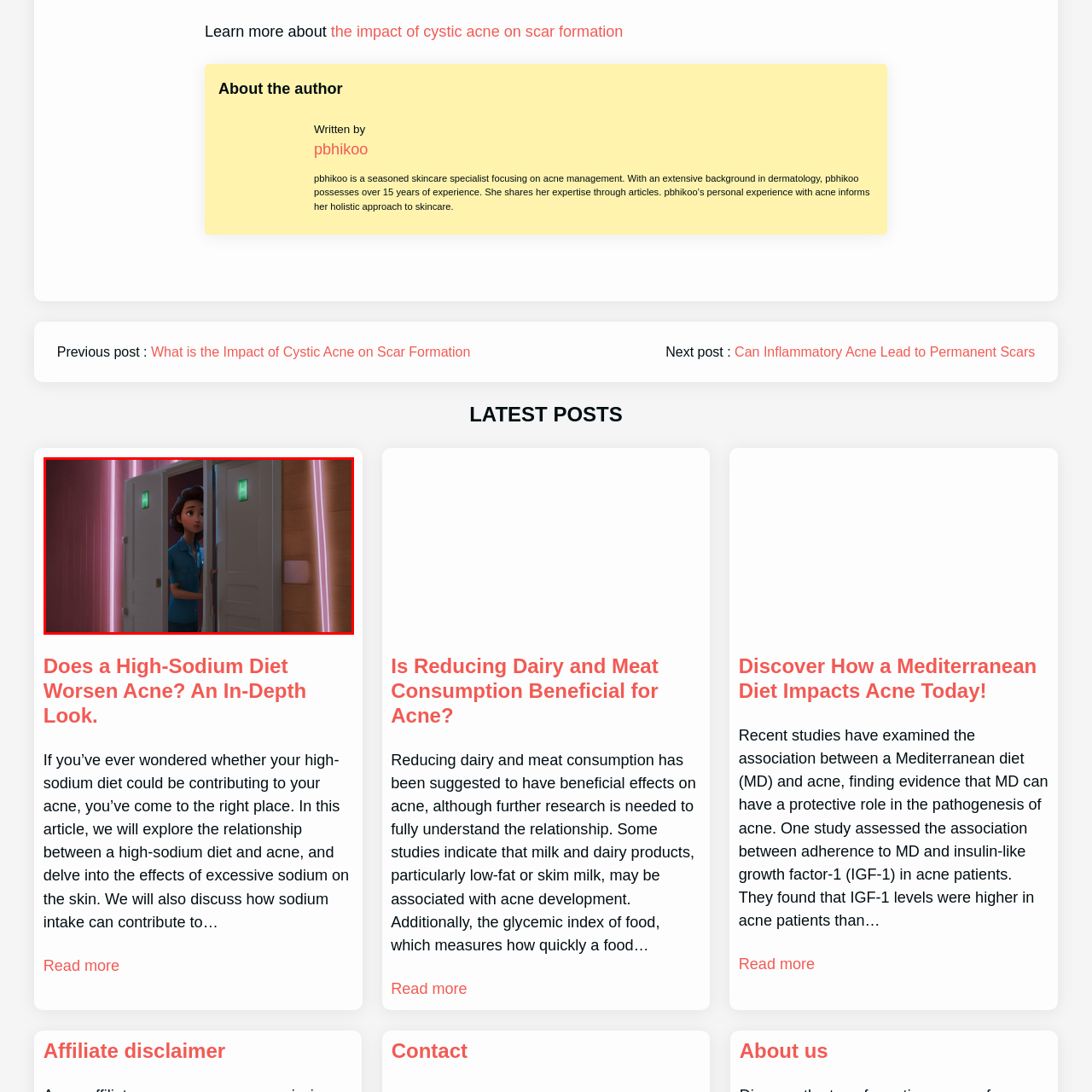What color is the ambient lighting in the backdrop? Focus on the image highlighted by the red bounding box and respond with a single word or a brief phrase.

Pink